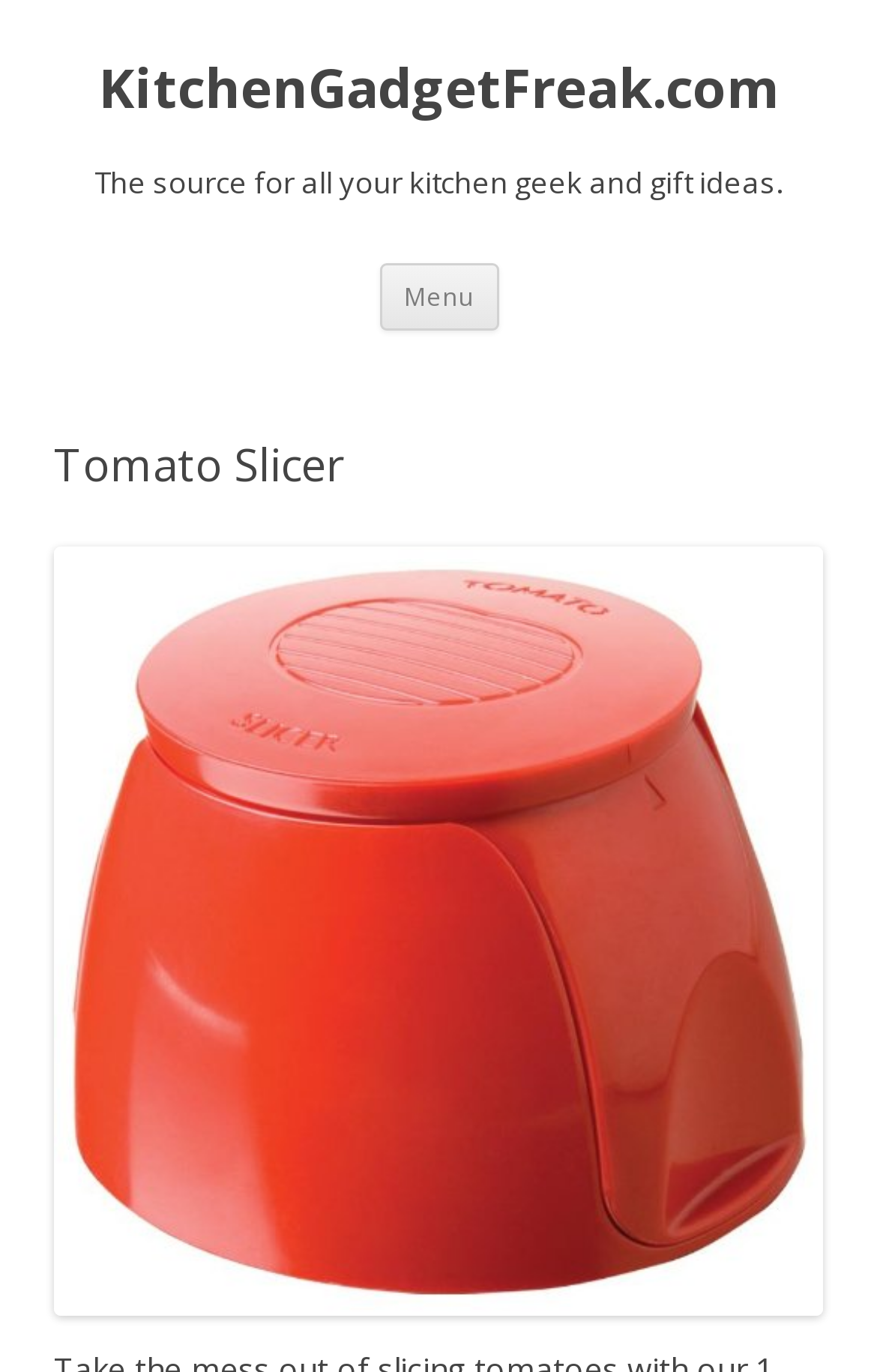What is the name of the website?
Please respond to the question with a detailed and thorough explanation.

I determined the name of the website by looking at the heading element with the text 'KitchenGadgetFreak.com' which is located at the top of the webpage.